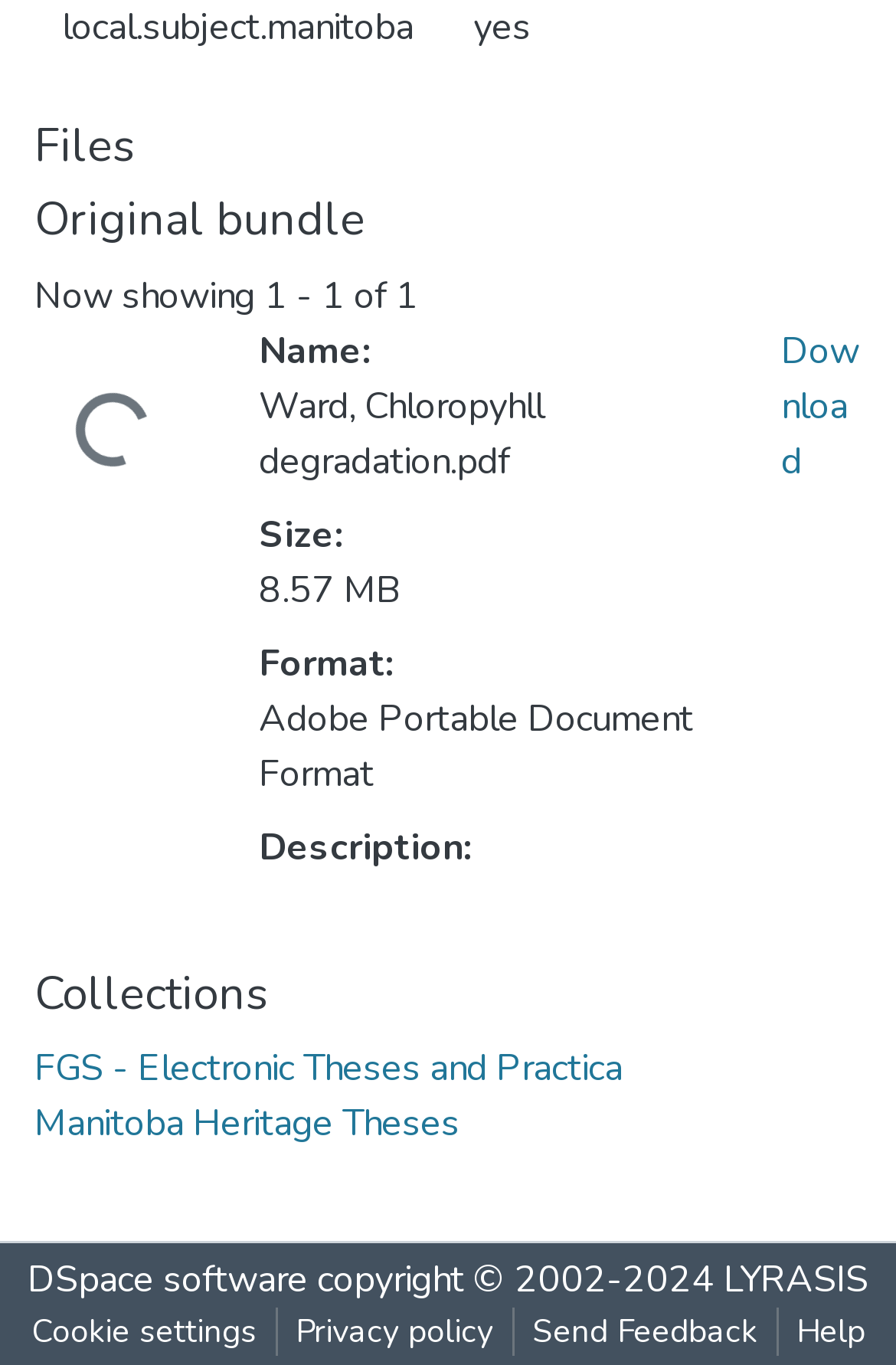Find the bounding box coordinates of the clickable element required to execute the following instruction: "Download the file". Provide the coordinates as four float numbers between 0 and 1, i.e., [left, top, right, bottom].

[0.872, 0.24, 0.959, 0.357]